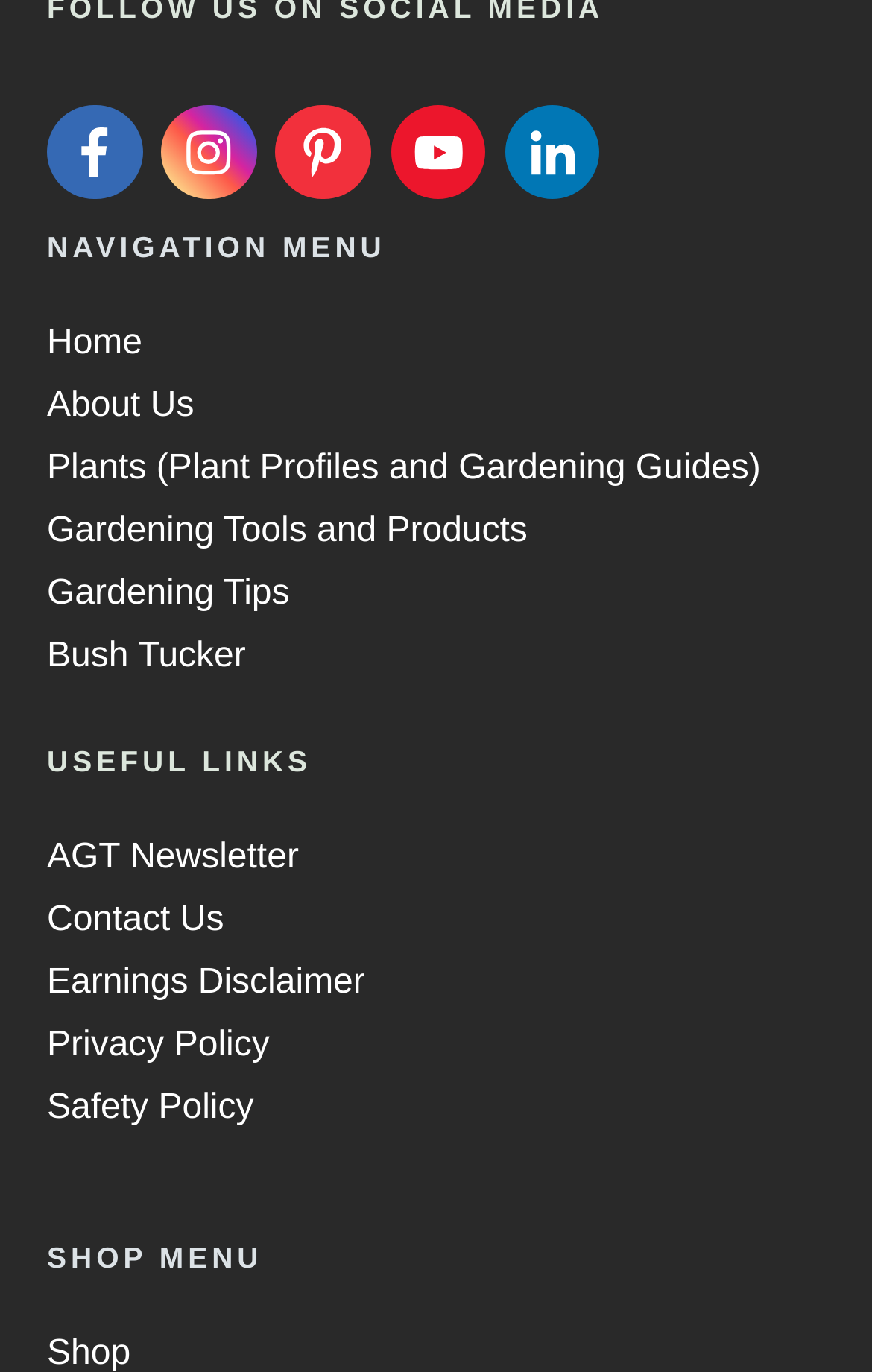Please find the bounding box coordinates of the element that must be clicked to perform the given instruction: "Click on the first plant profile link". The coordinates should be four float numbers from 0 to 1, i.e., [left, top, right, bottom].

[0.056, 0.078, 0.16, 0.144]